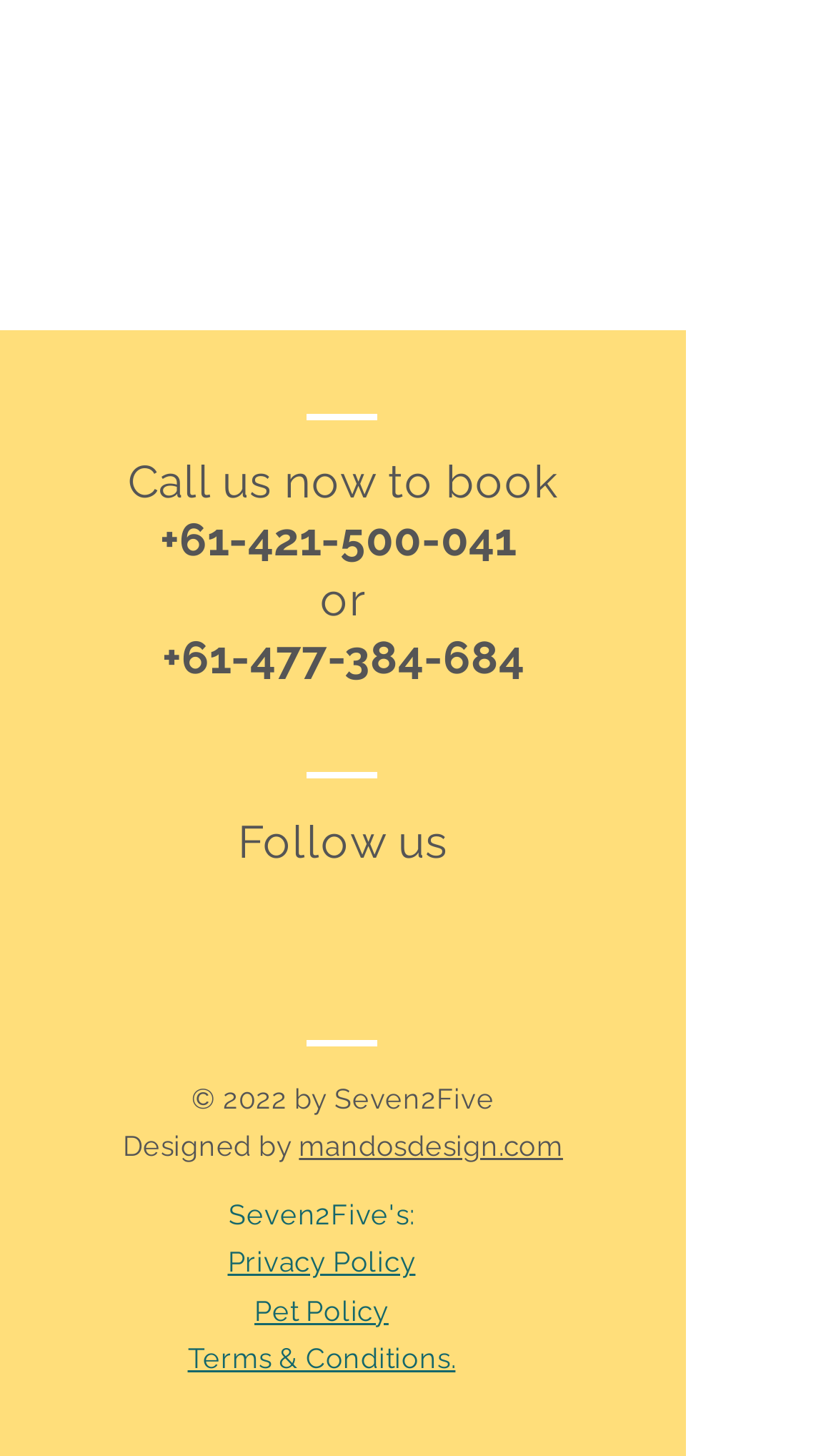Specify the bounding box coordinates for the region that must be clicked to perform the given instruction: "access the twenty-first link".

None